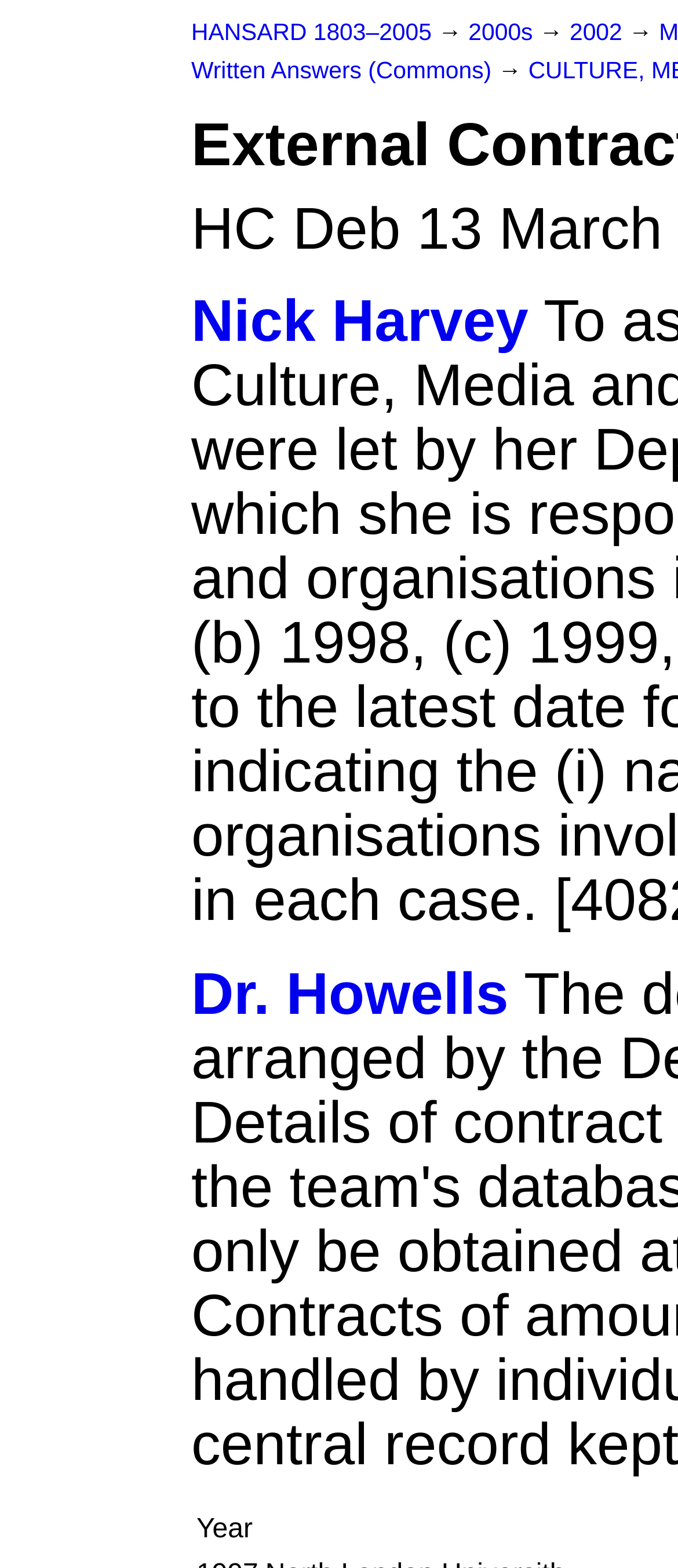Find the bounding box coordinates for the HTML element specified by: "HANSARD 1803–2005".

[0.282, 0.012, 0.637, 0.029]